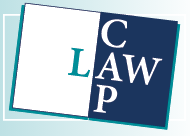Paint a vivid picture with your description of the image.

This image displays the logo of CAP Law, which features a modern and stylish design. The logo is composed of the letters "C," "A," "P," and "L," with "LAWP" prominently displayed. The letters are arranged creatively across a split background of light and dark colors: the left side remains white, while the right side consists of a deep blue. This distinctive logo reflects the identity of Carolina Academic Press, which is known for its publications in law and legal education. The sleek design emphasizes professionalism and academic rigor, signaling the press's commitment to delivering quality legal titles.